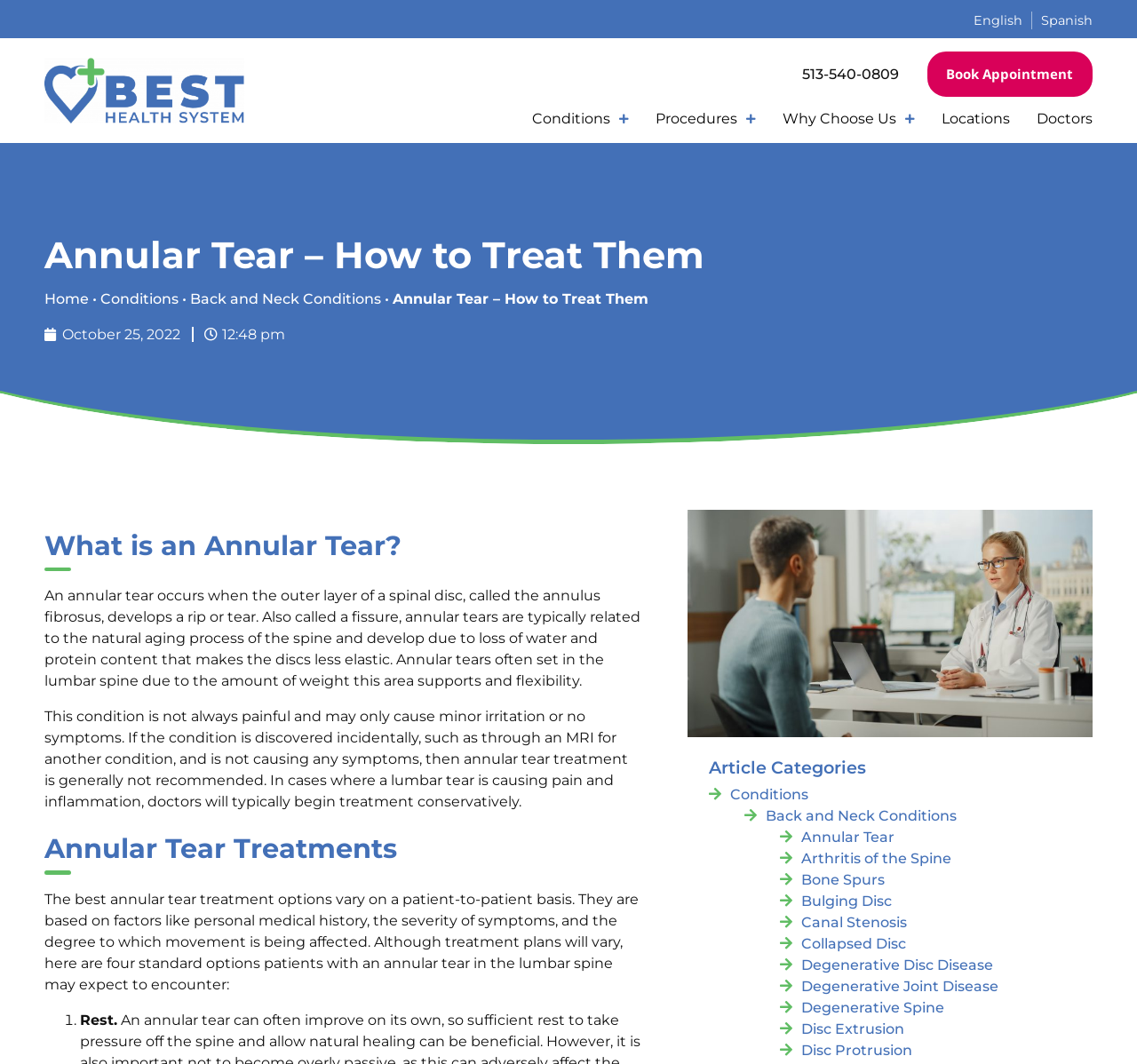Determine the bounding box for the HTML element described here: "Egypt Nile River". The coordinates should be given as [left, top, right, bottom] with each number being a float between 0 and 1.

None